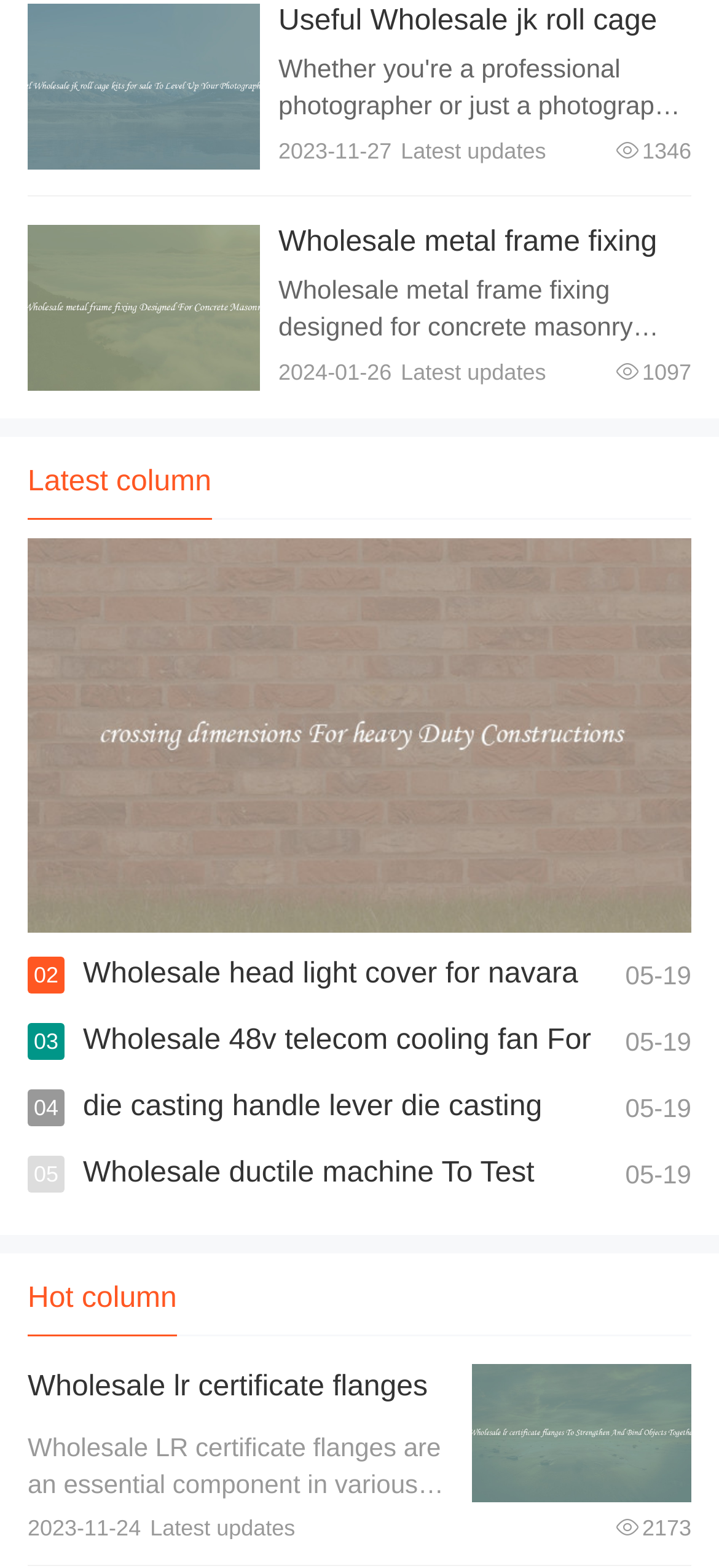Respond concisely with one word or phrase to the following query:
What is the category of the 'die casting handle lever'?

Hot column